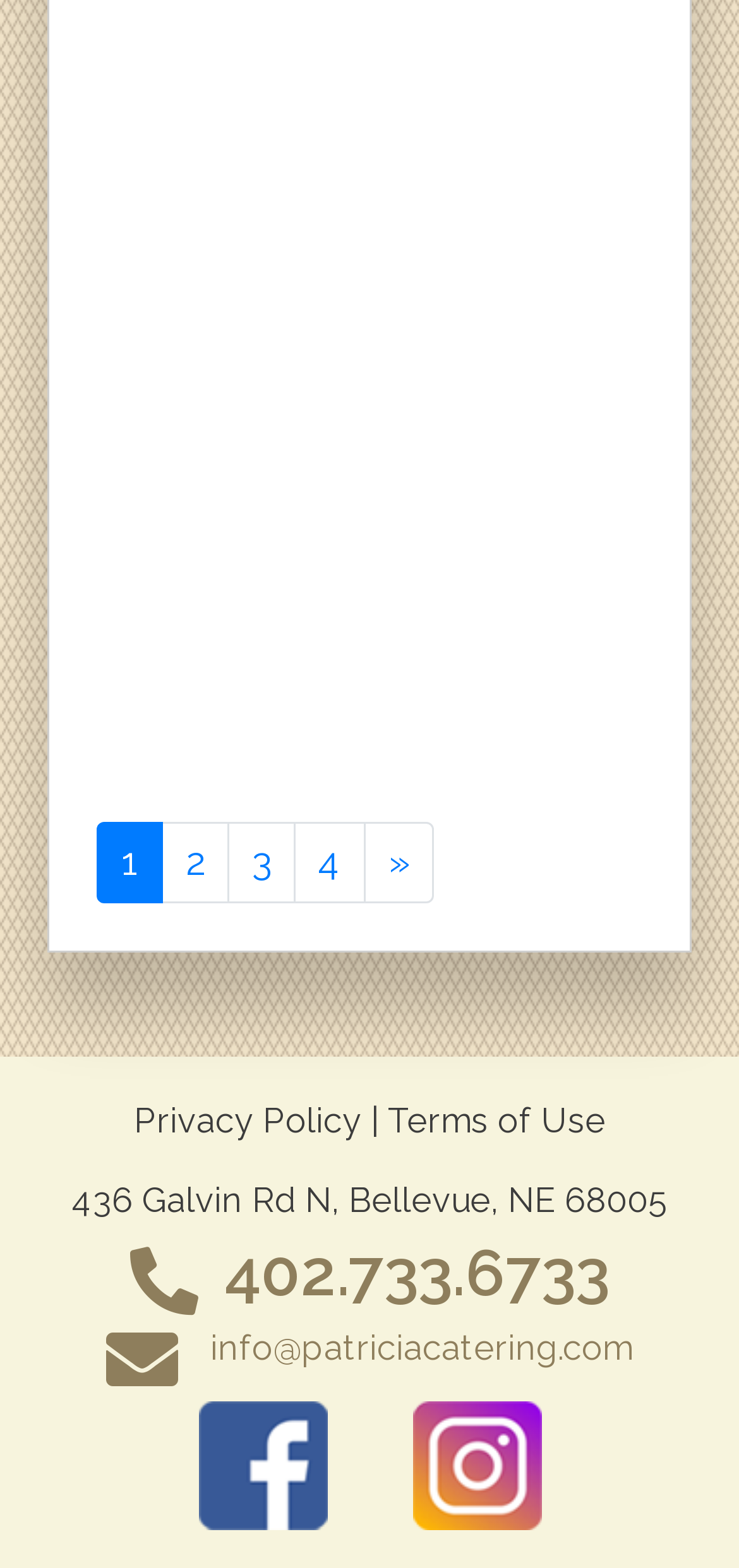Can you show the bounding box coordinates of the region to click on to complete the task described in the instruction: "visit Facebook page"?

[0.268, 0.894, 0.442, 0.976]